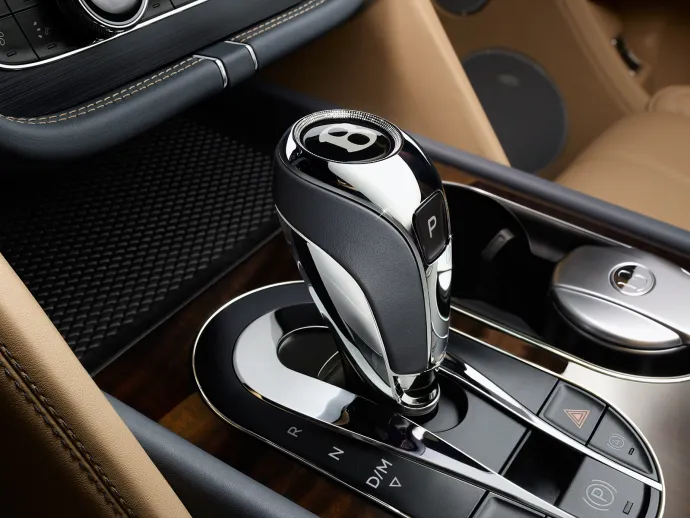Answer this question in one word or a short phrase: What is the material of the gear lever?

Chrome